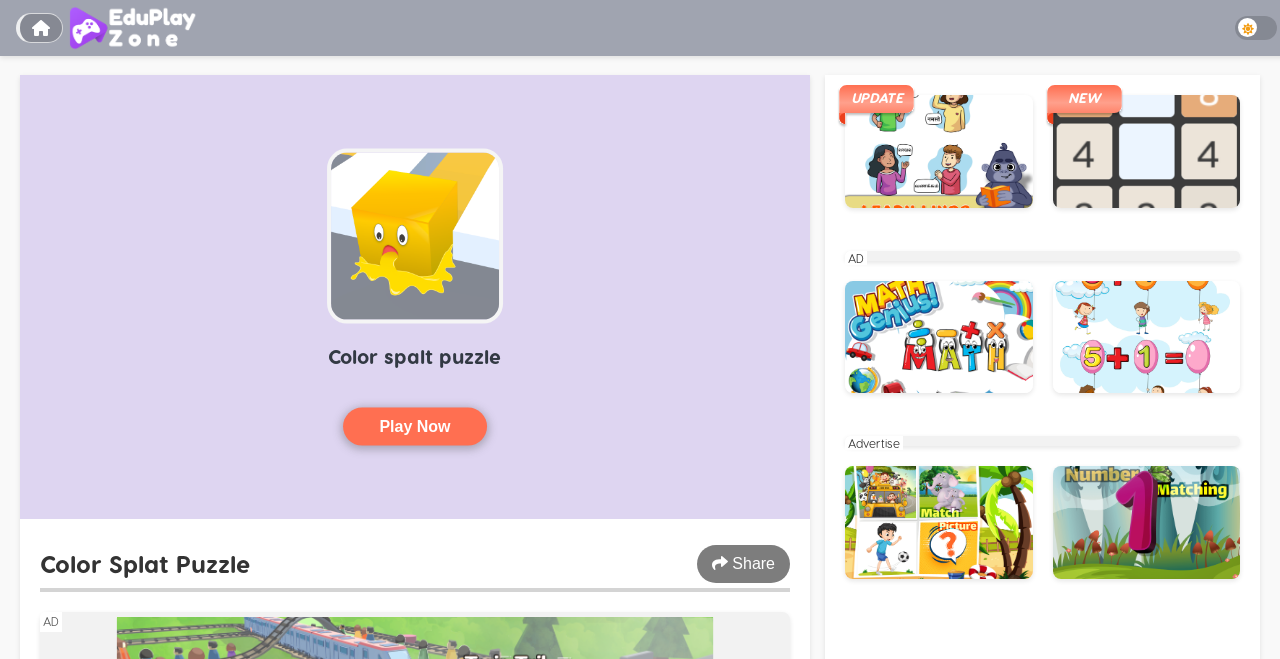How many images are on the webpage?
Use the screenshot to answer the question with a single word or phrase.

Multiple